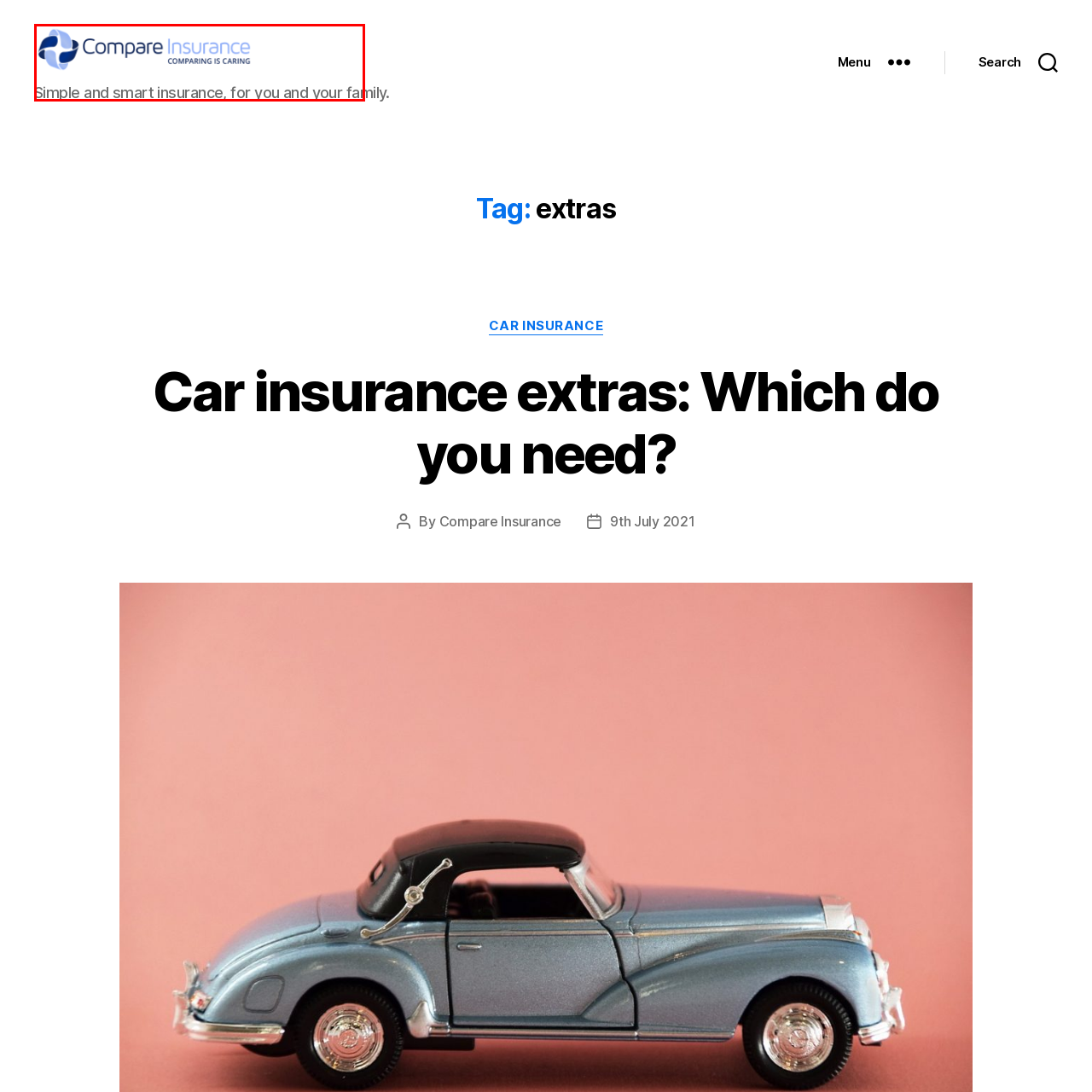What is the color tone of the stylized emblem in the logo?  
Look closely at the image marked by the red border and give a detailed response rooted in the visual details found within the image.

The stylized emblem in the logo features cool colors, which is part of the cohesive visual identity aimed at conveying a sense of trust and simplicity in insurance services.